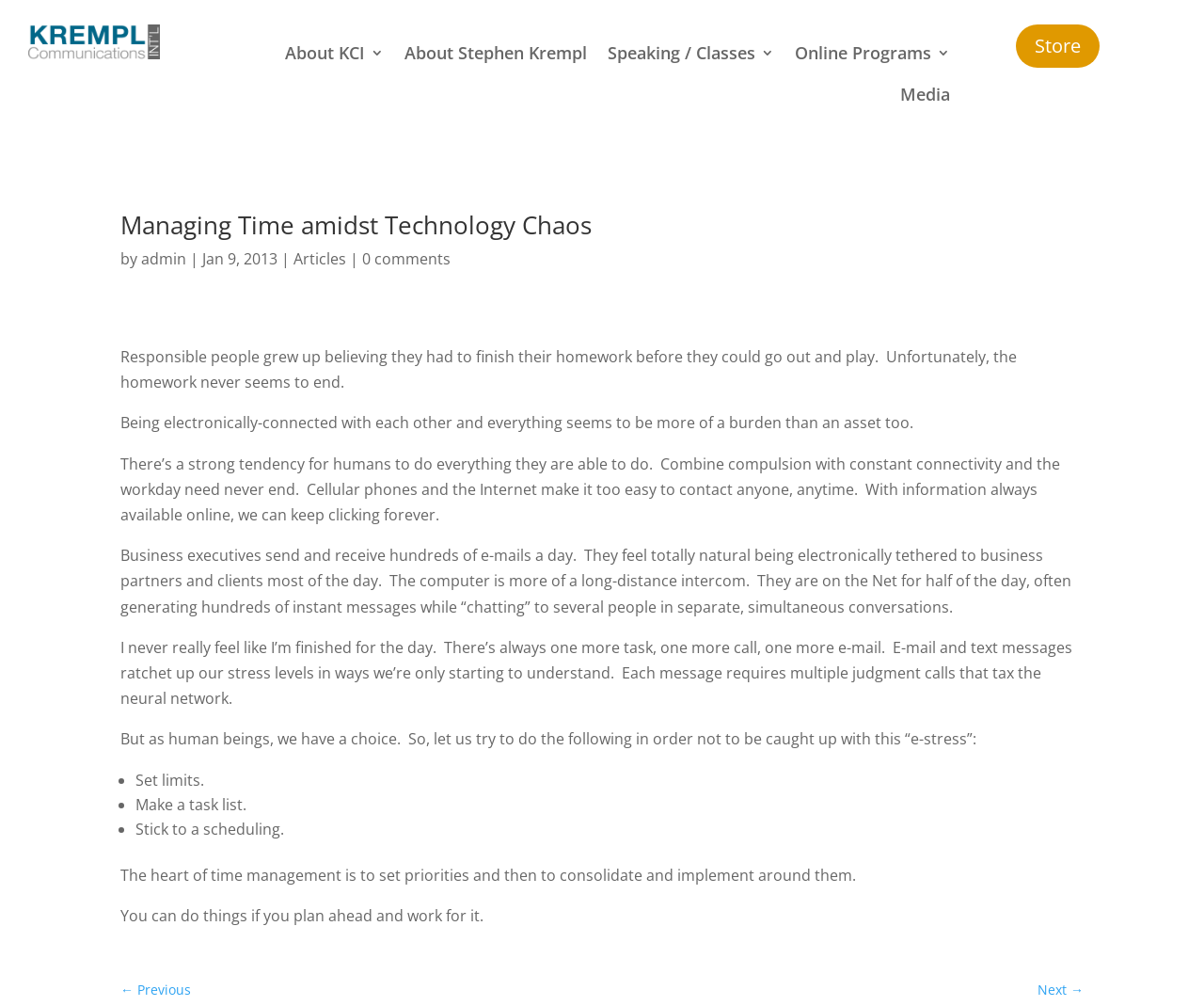What is the bounding box coordinate of the 'Next →' link?
Using the image as a reference, answer with just one word or a short phrase.

[0.862, 0.971, 0.9, 0.997]